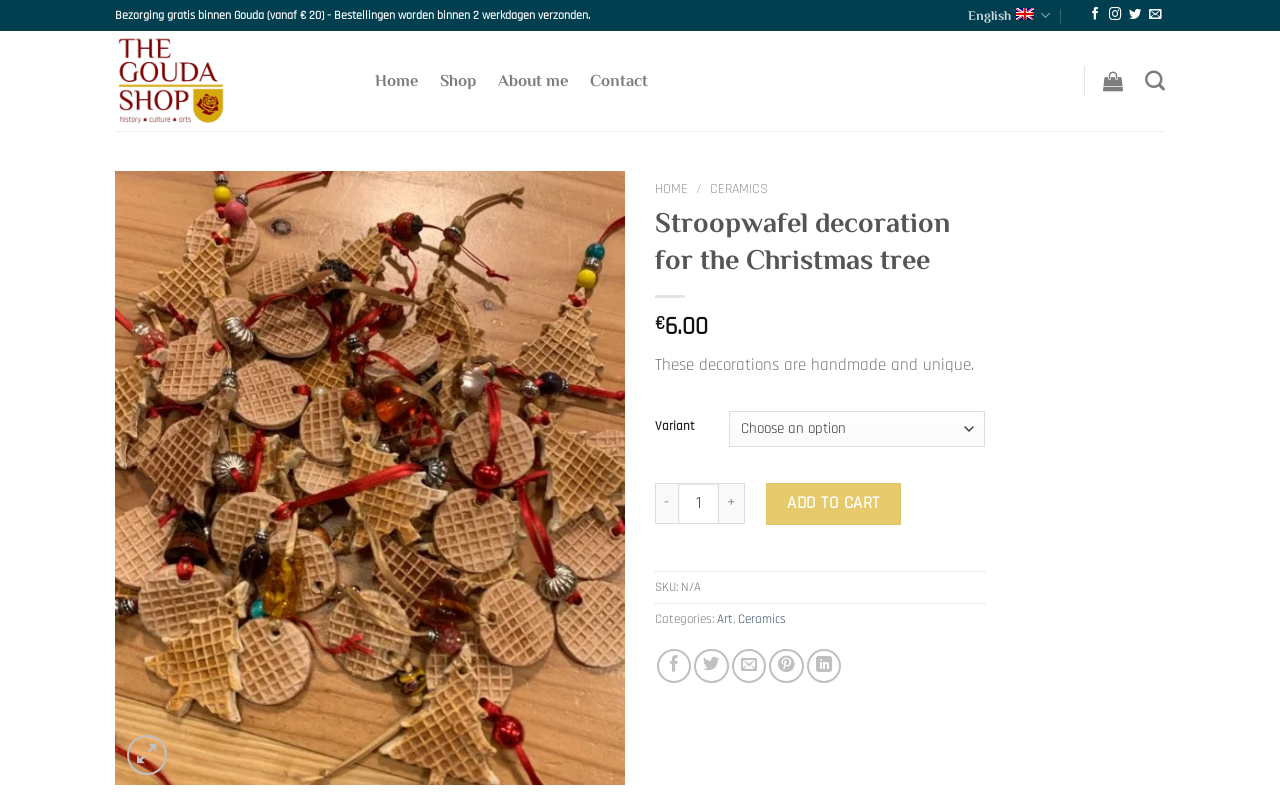Generate the text content of the main heading of the webpage.

Stroopwafel decoration for the Christmas tree